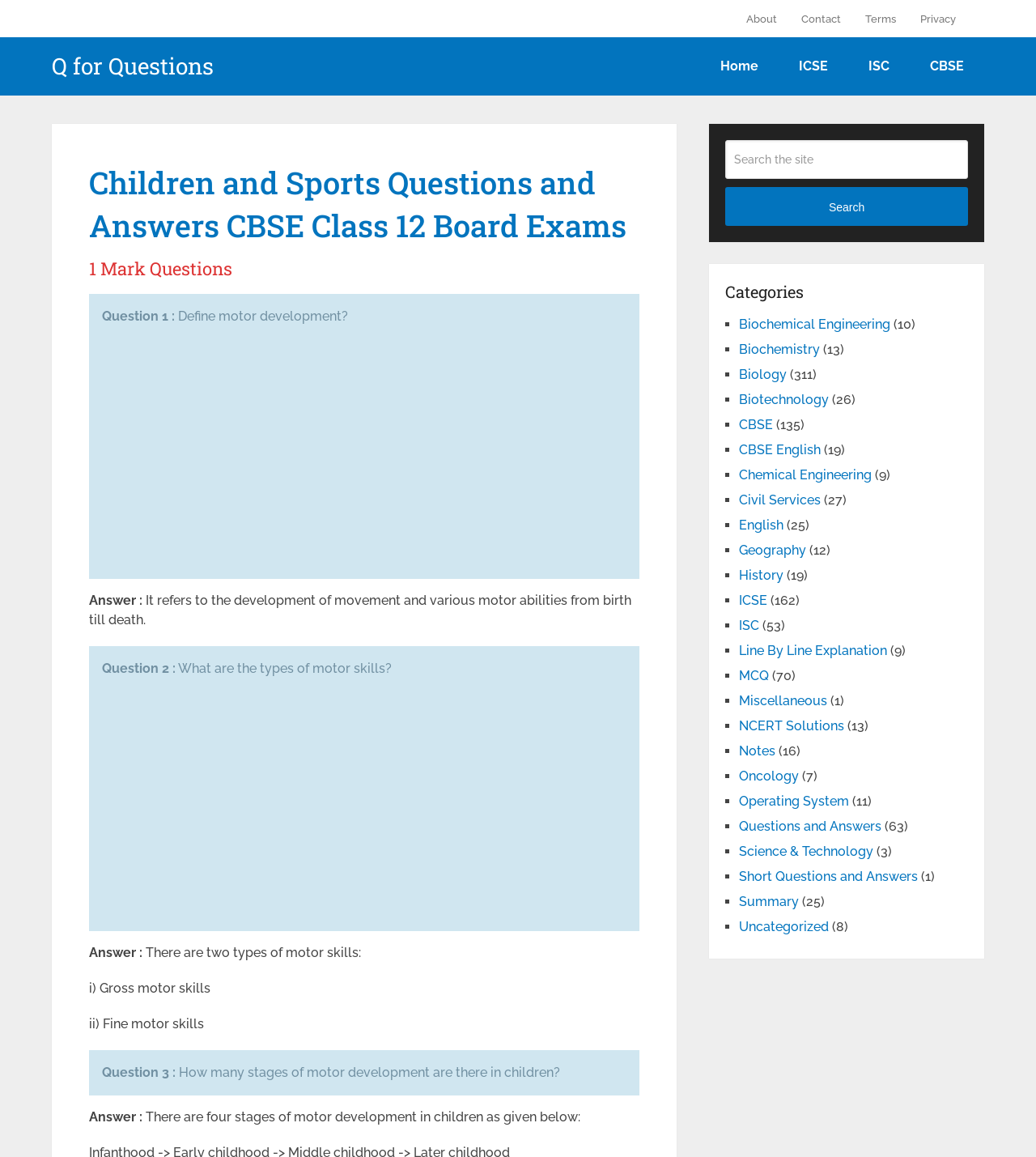Please determine the bounding box coordinates of the element's region to click for the following instruction: "Click on the 'CBSE' link".

[0.713, 0.36, 0.746, 0.374]